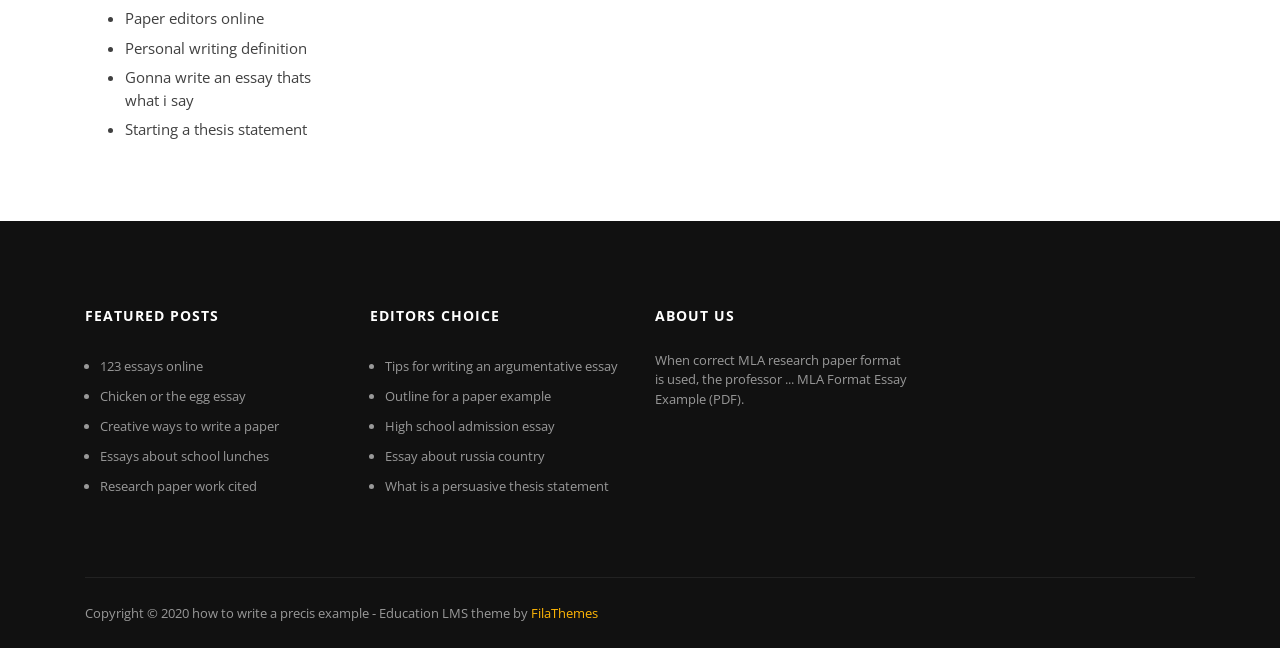Provide the bounding box coordinates of the HTML element described by the text: "Personal writing definition". The coordinates should be in the format [left, top, right, bottom] with values between 0 and 1.

[0.098, 0.058, 0.24, 0.089]